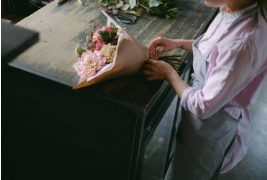What is on the wooden table?
Please look at the screenshot and answer in one word or a short phrase.

Leaves and flowers